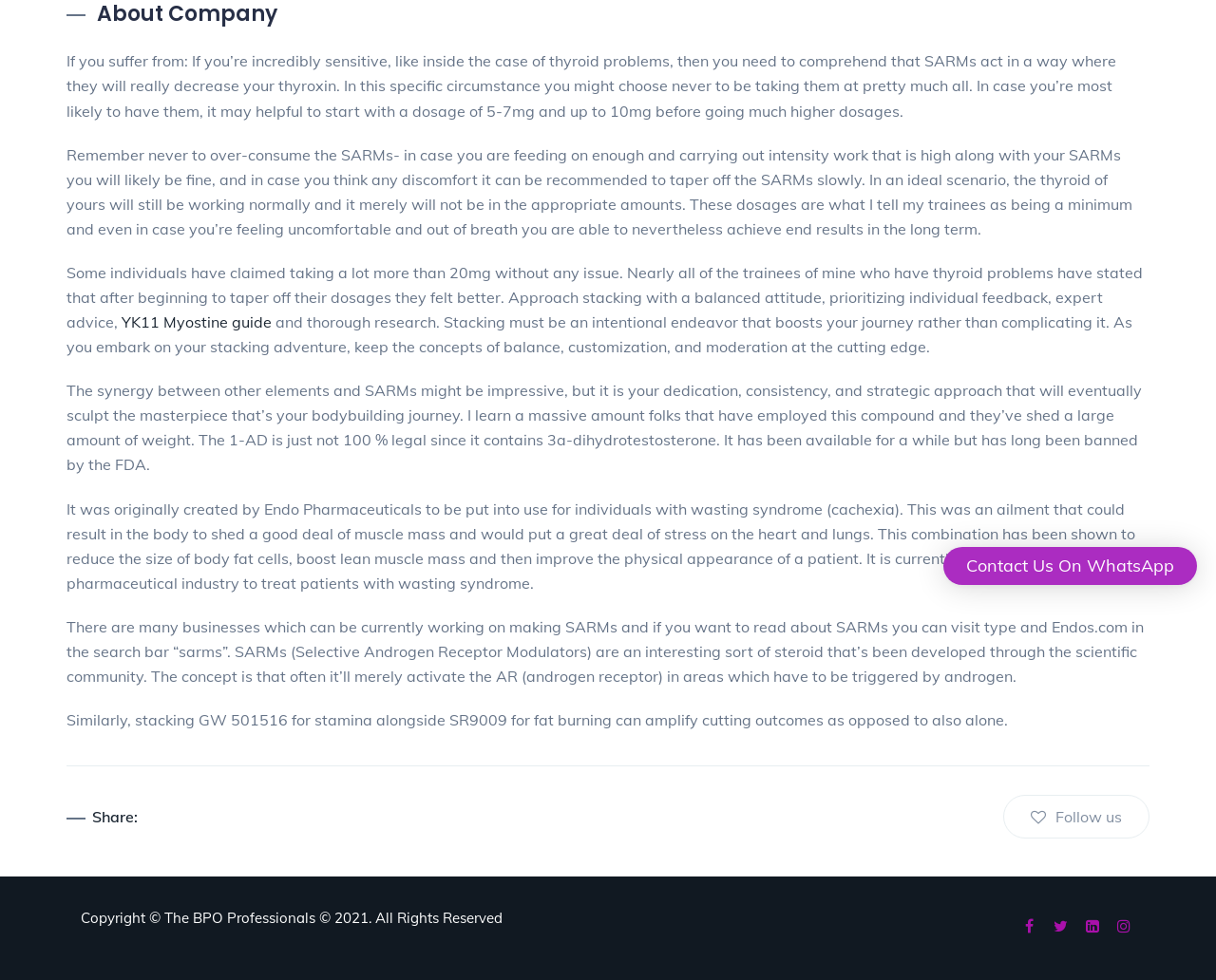Calculate the bounding box coordinates for the UI element based on the following description: "Follow us". Ensure the coordinates are four float numbers between 0 and 1, i.e., [left, top, right, bottom].

[0.825, 0.811, 0.945, 0.856]